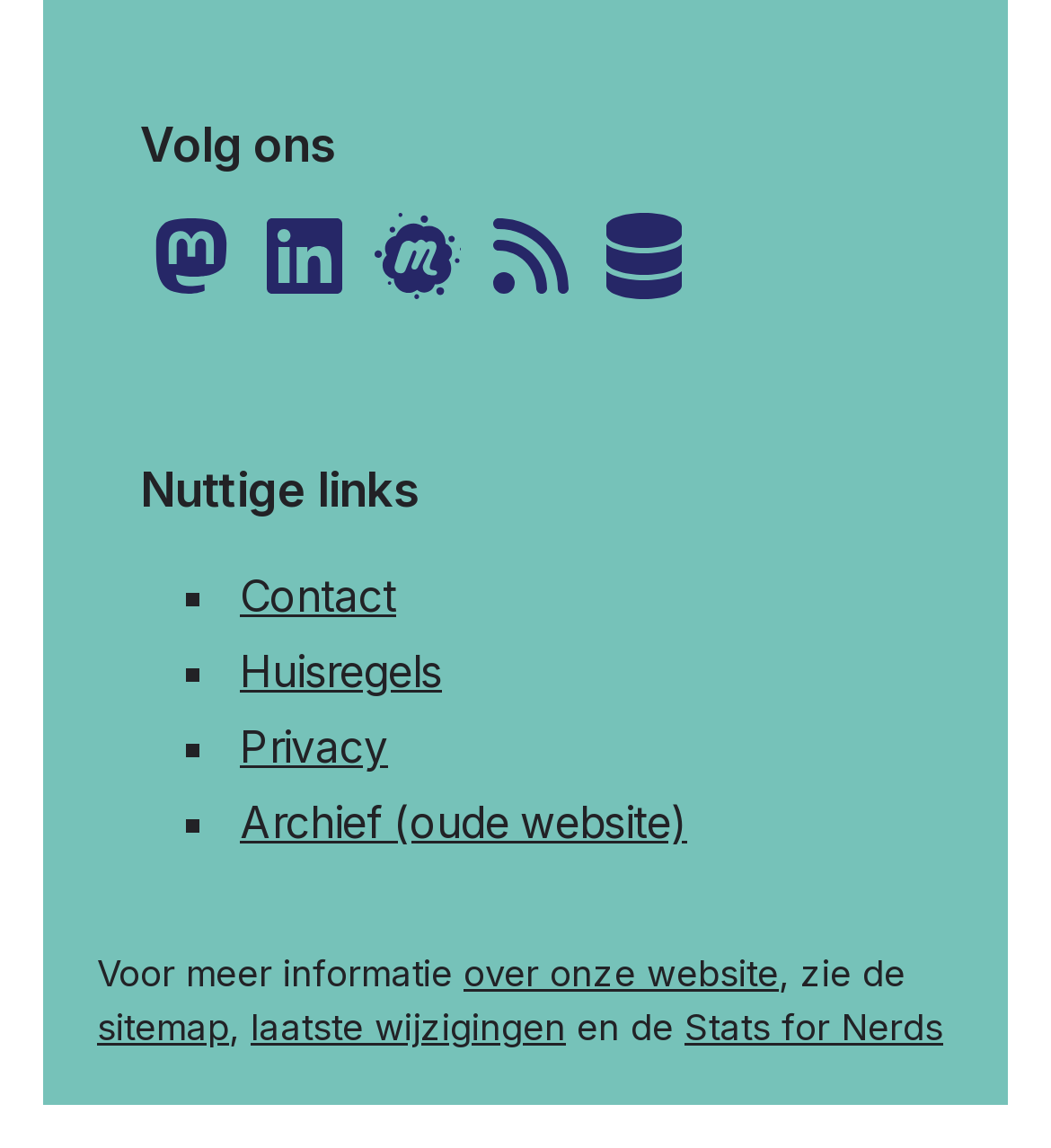Specify the bounding box coordinates for the region that must be clicked to perform the given instruction: "View the latest changes".

[0.238, 0.876, 0.538, 0.913]